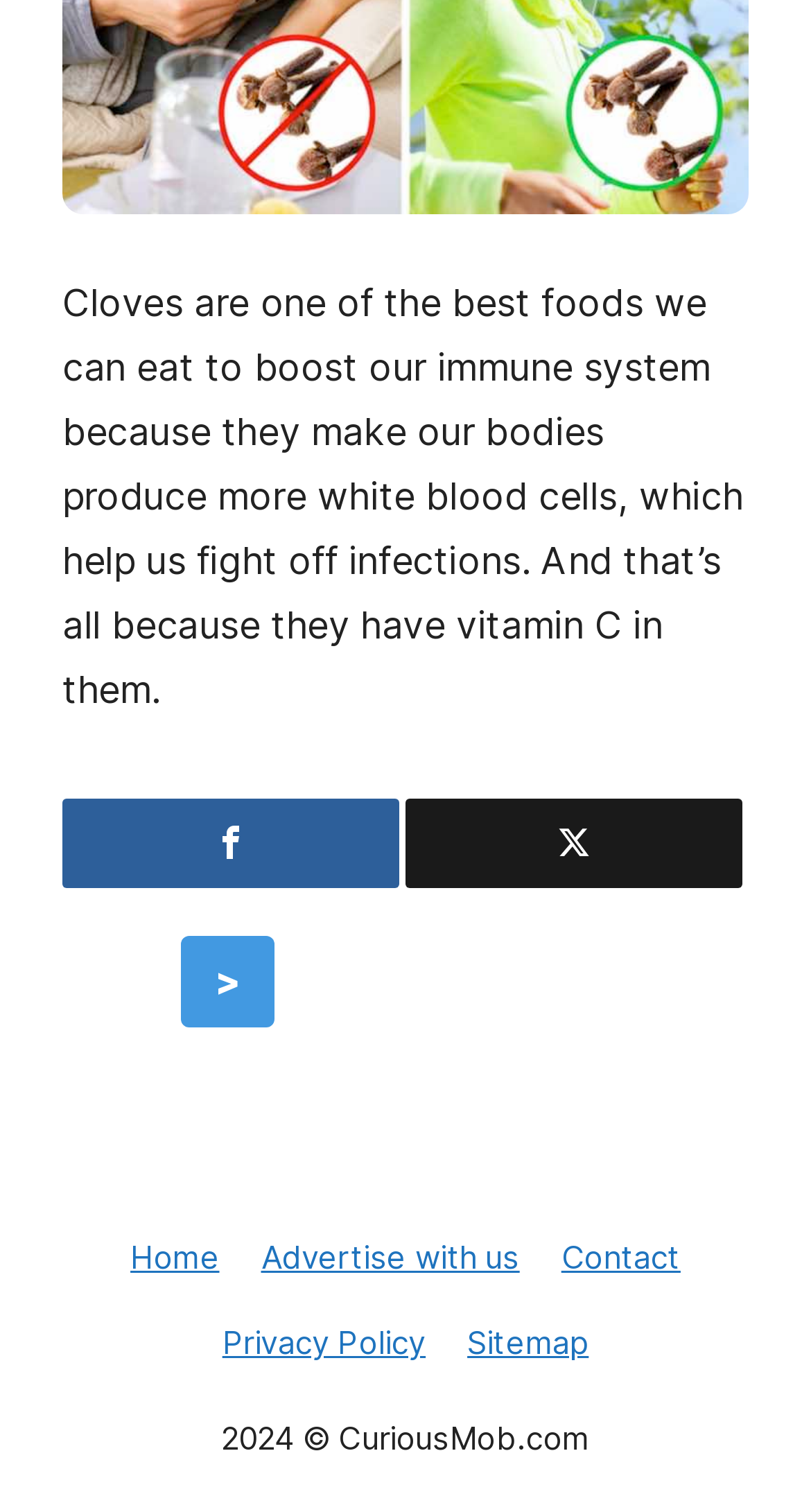Locate the bounding box coordinates of the item that should be clicked to fulfill the instruction: "Contact us".

[0.692, 0.819, 0.839, 0.845]